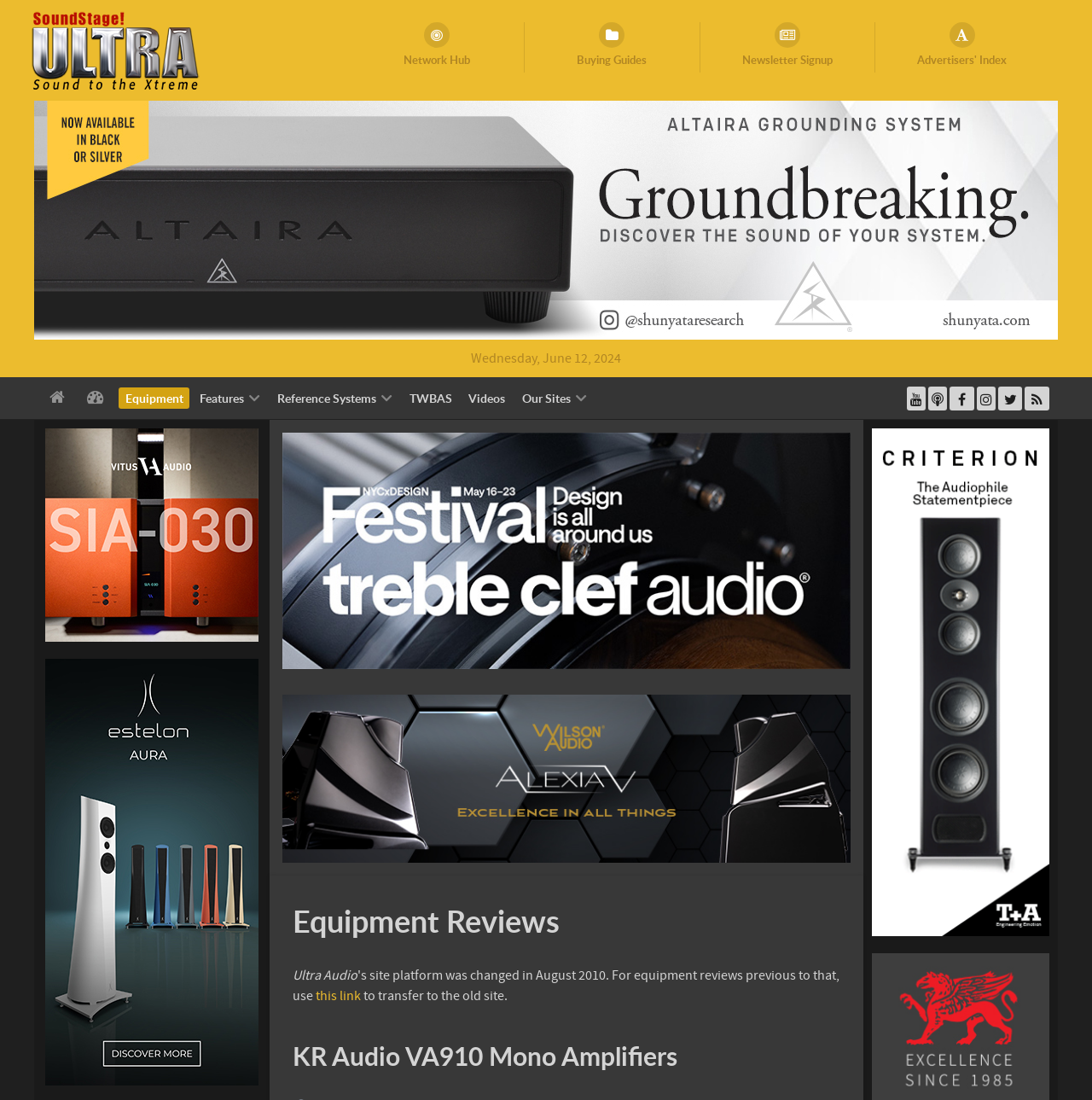Locate the coordinates of the bounding box for the clickable region that fulfills this instruction: "Click on the SoundStage! Ultra link".

[0.027, 0.038, 0.184, 0.052]